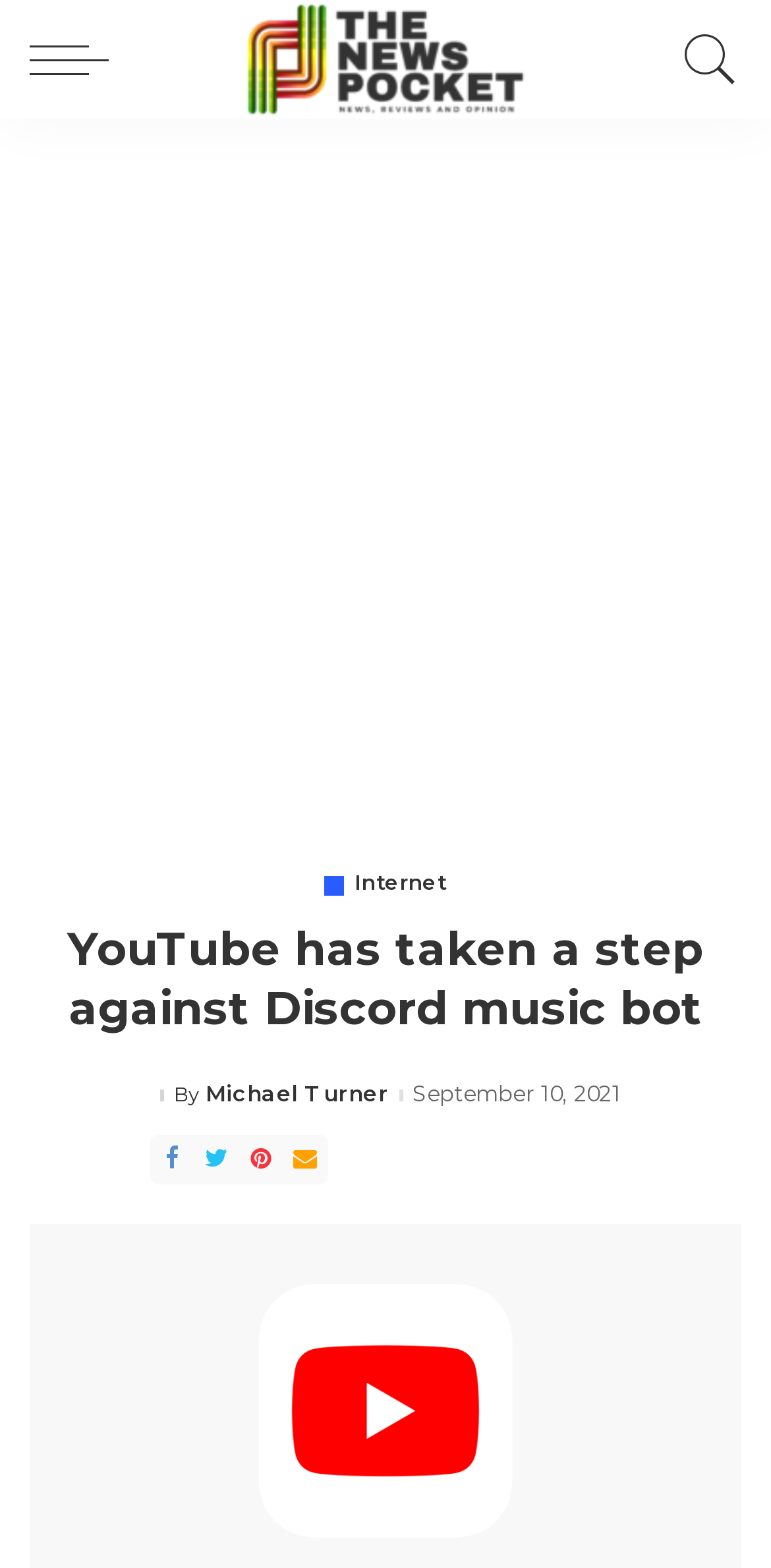Determine the bounding box coordinates for the area that should be clicked to carry out the following instruction: "Learn about Piercing Injuries".

None